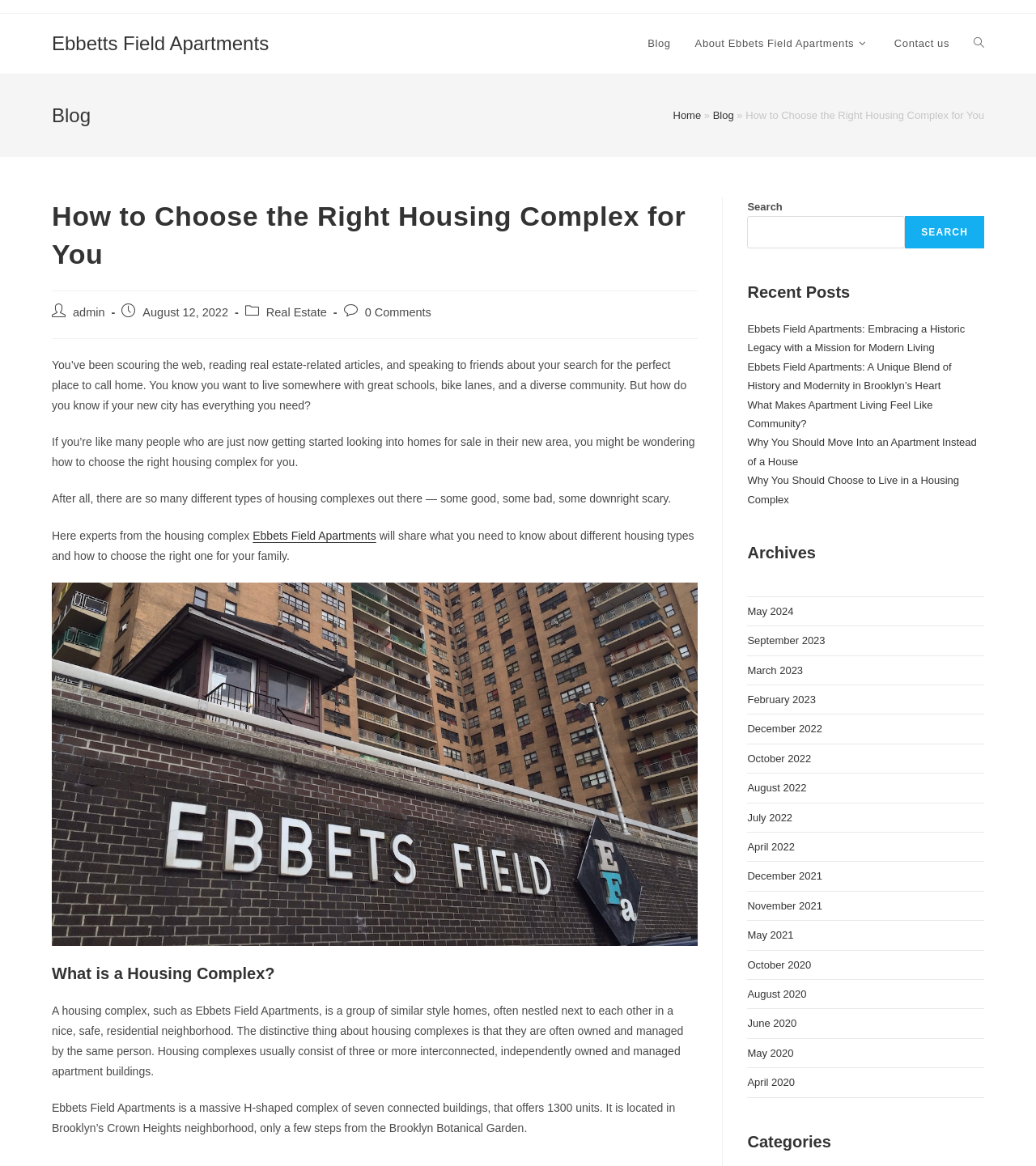Please determine the bounding box coordinates of the section I need to click to accomplish this instruction: "Click on the 'Blog' link".

[0.613, 0.012, 0.659, 0.063]